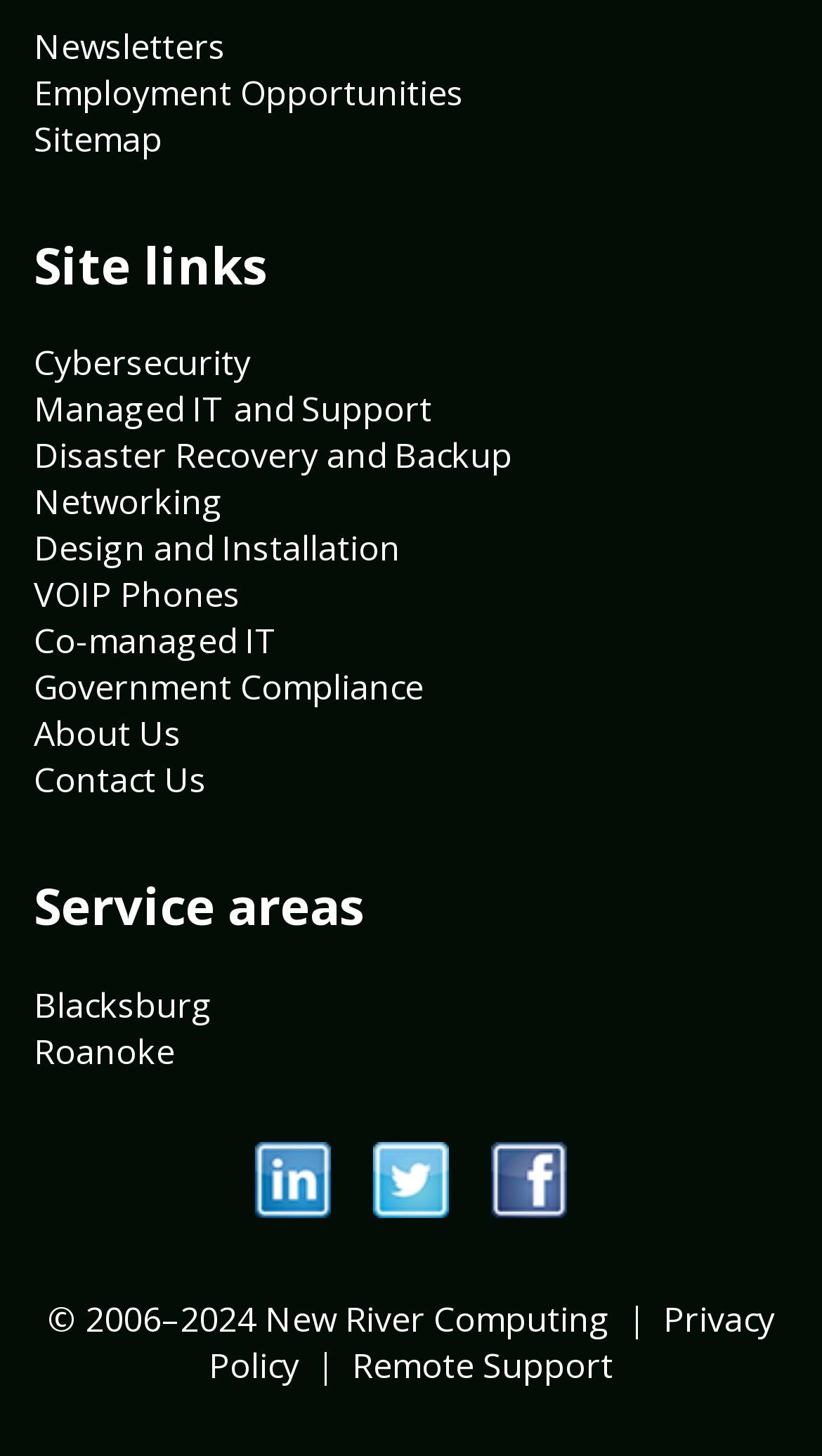Provide a one-word or one-phrase answer to the question:
What is the first service area listed?

Cybersecurity